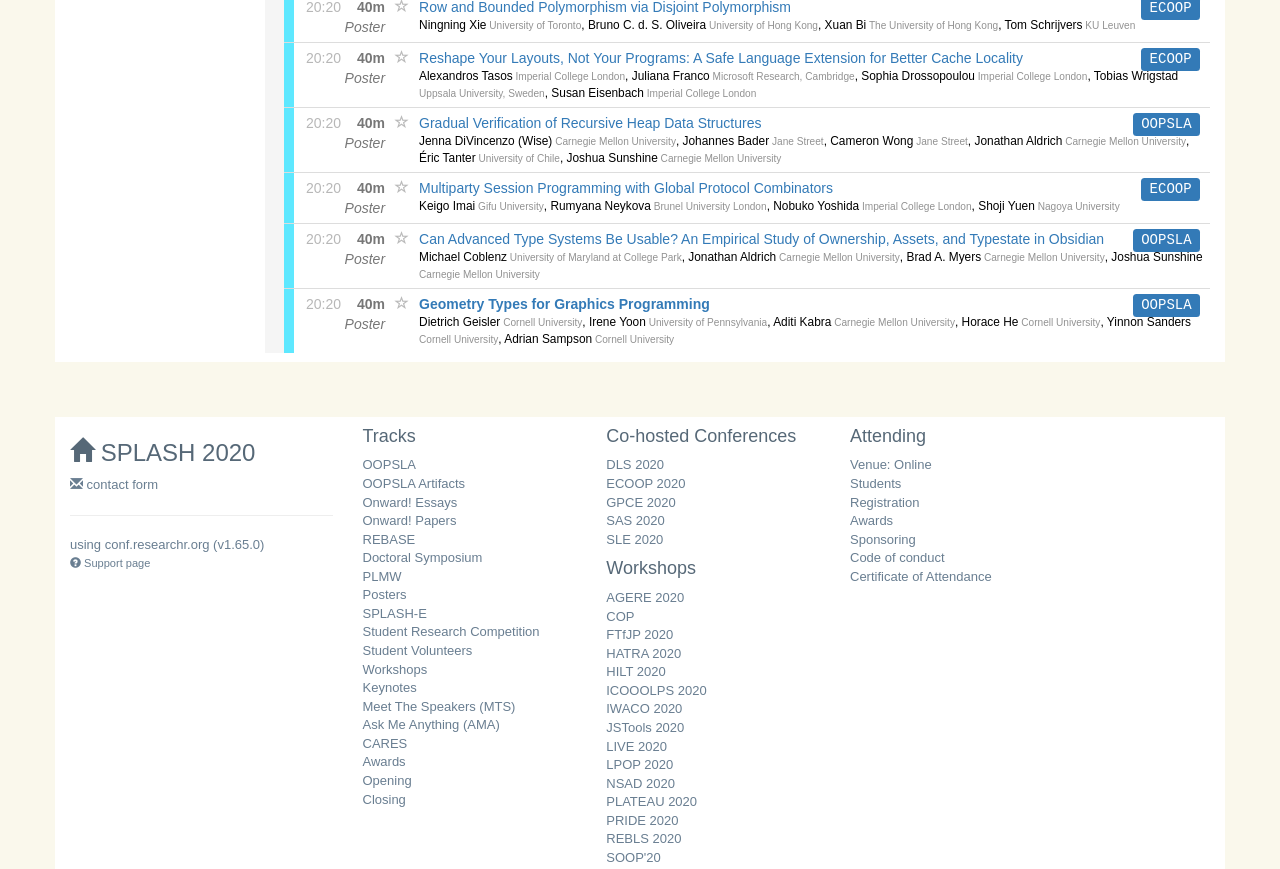Could you please study the image and provide a detailed answer to the question:
What is the time slot for the poster session of Jenna DiVincenzo's paper?

The webpage lists a gridcell containing the text '20:20 40m Poster', which is next to the title of Jenna DiVincenzo's paper, indicating that this is the time slot for the poster session.